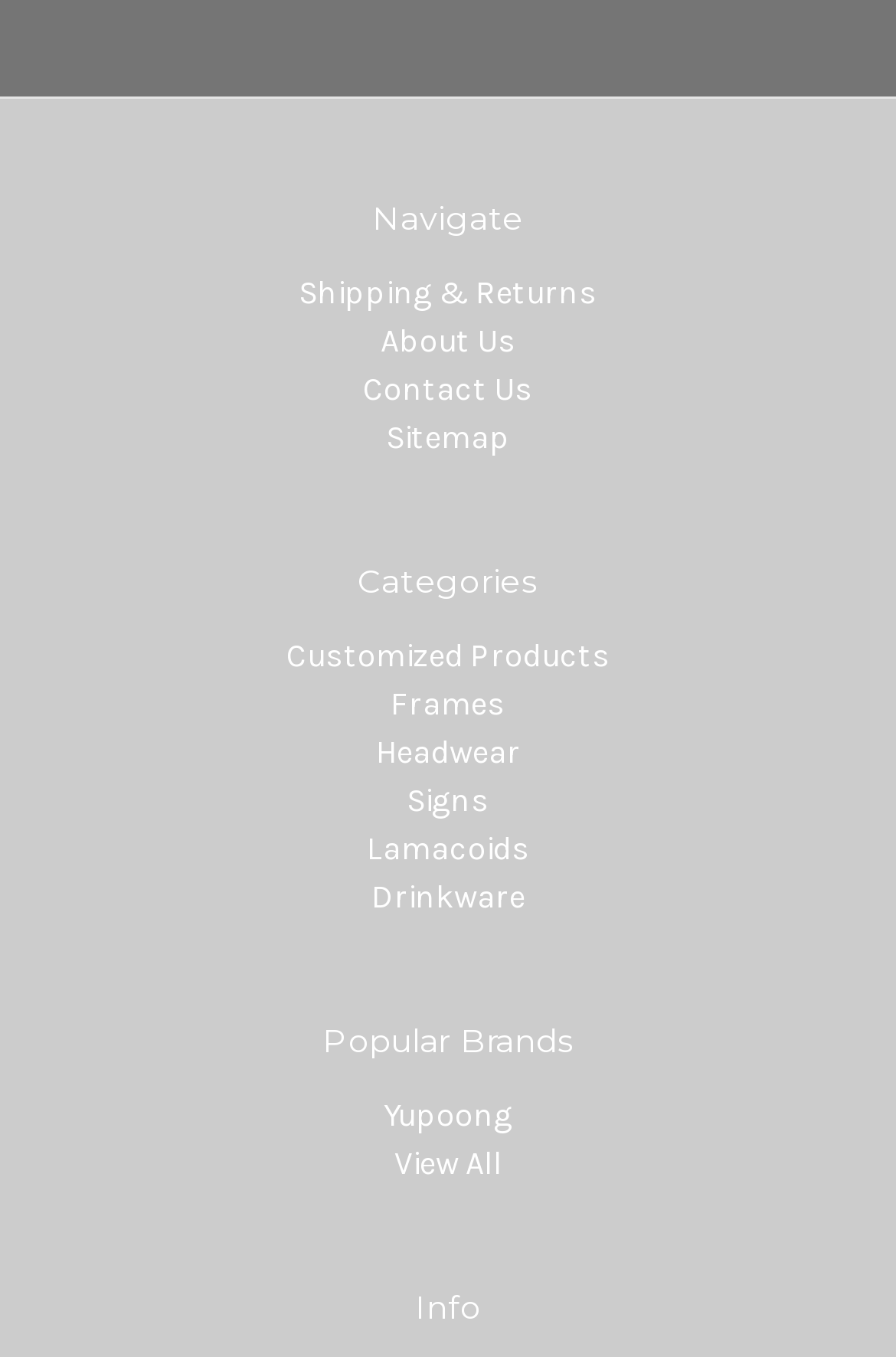Provide the bounding box coordinates in the format (top-left x, top-left y, bottom-right x, bottom-right y). All values are floating point numbers between 0 and 1. Determine the bounding box coordinate of the UI element described as: Contact Us

[0.405, 0.273, 0.595, 0.301]